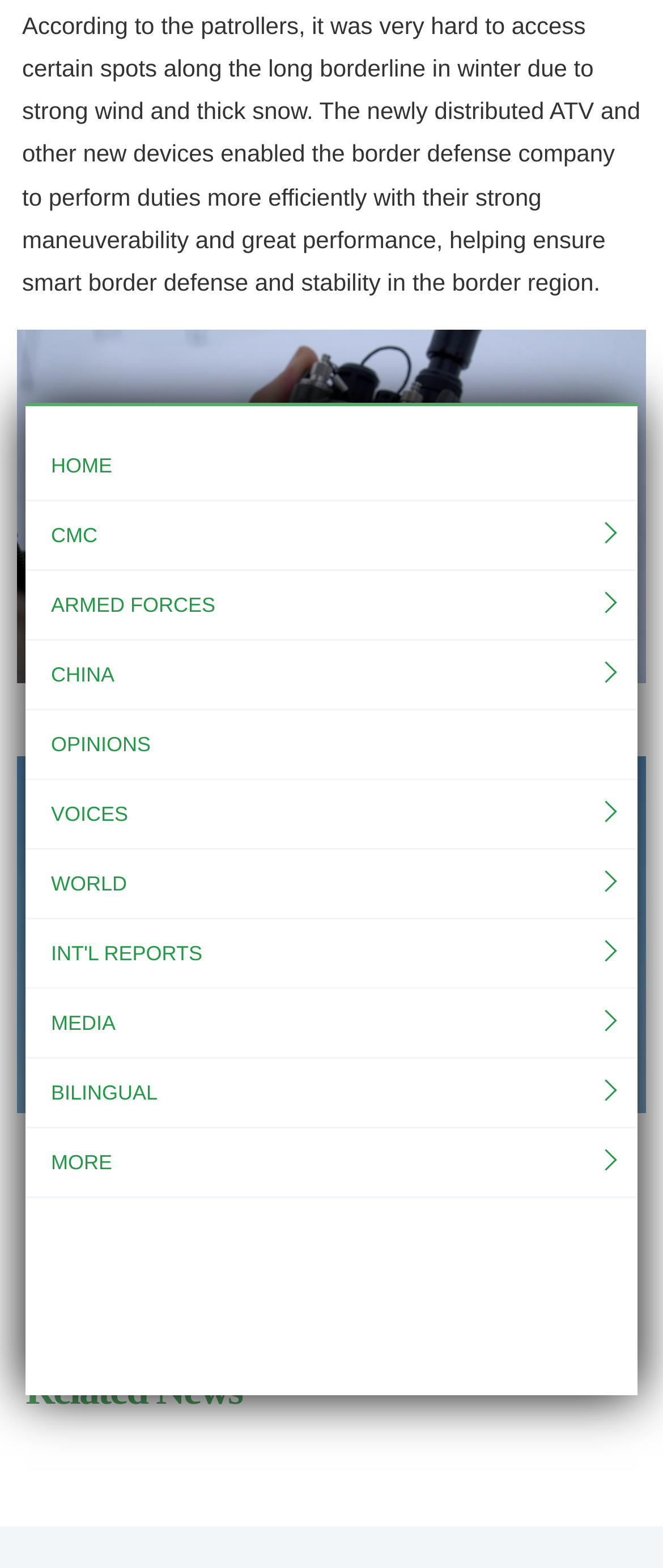Identify the coordinates of the bounding box for the element described below: "MEDIA". Return the coordinates as four float numbers between 0 and 1: [left, top, right, bottom].

[0.038, 0.645, 0.2, 0.66]